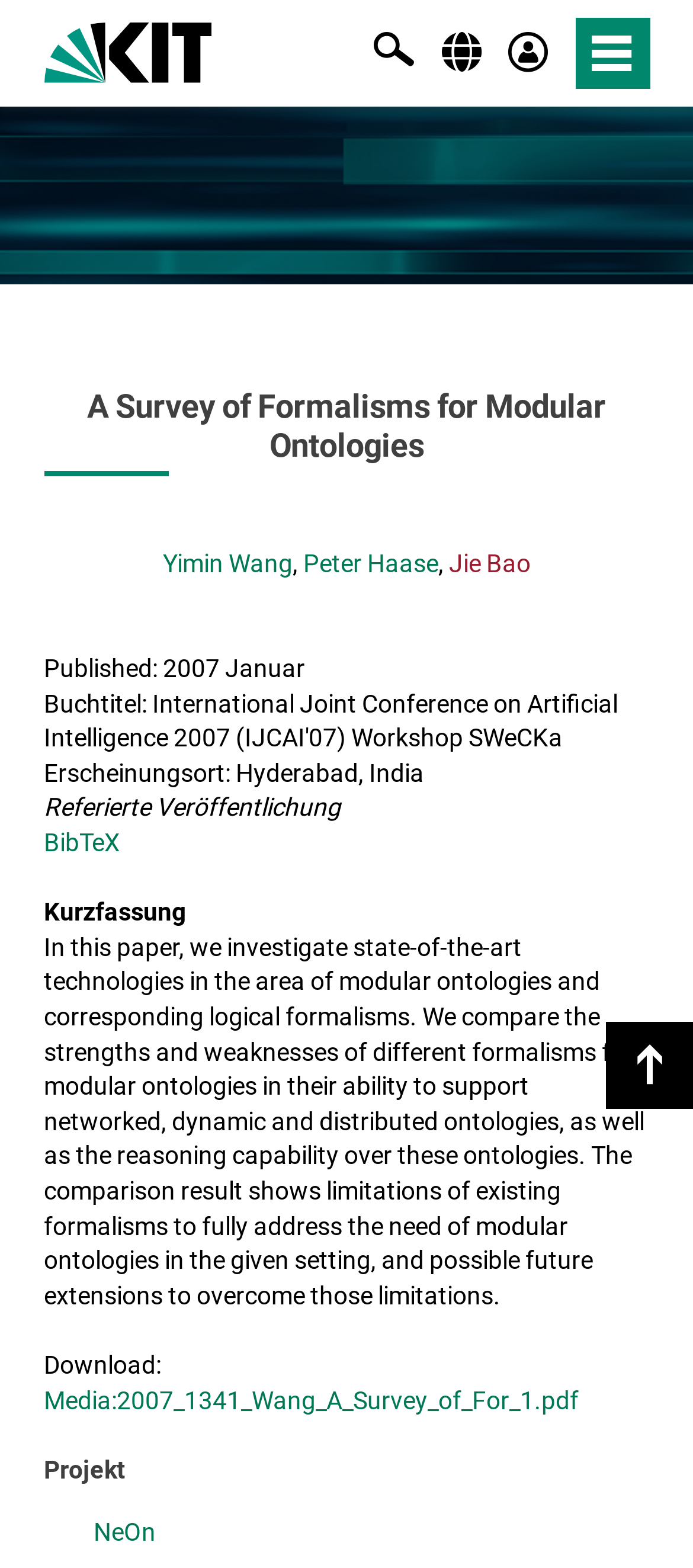What is the title of the publication?
Provide a one-word or short-phrase answer based on the image.

A Survey of Formalisms for Modular Ontologies